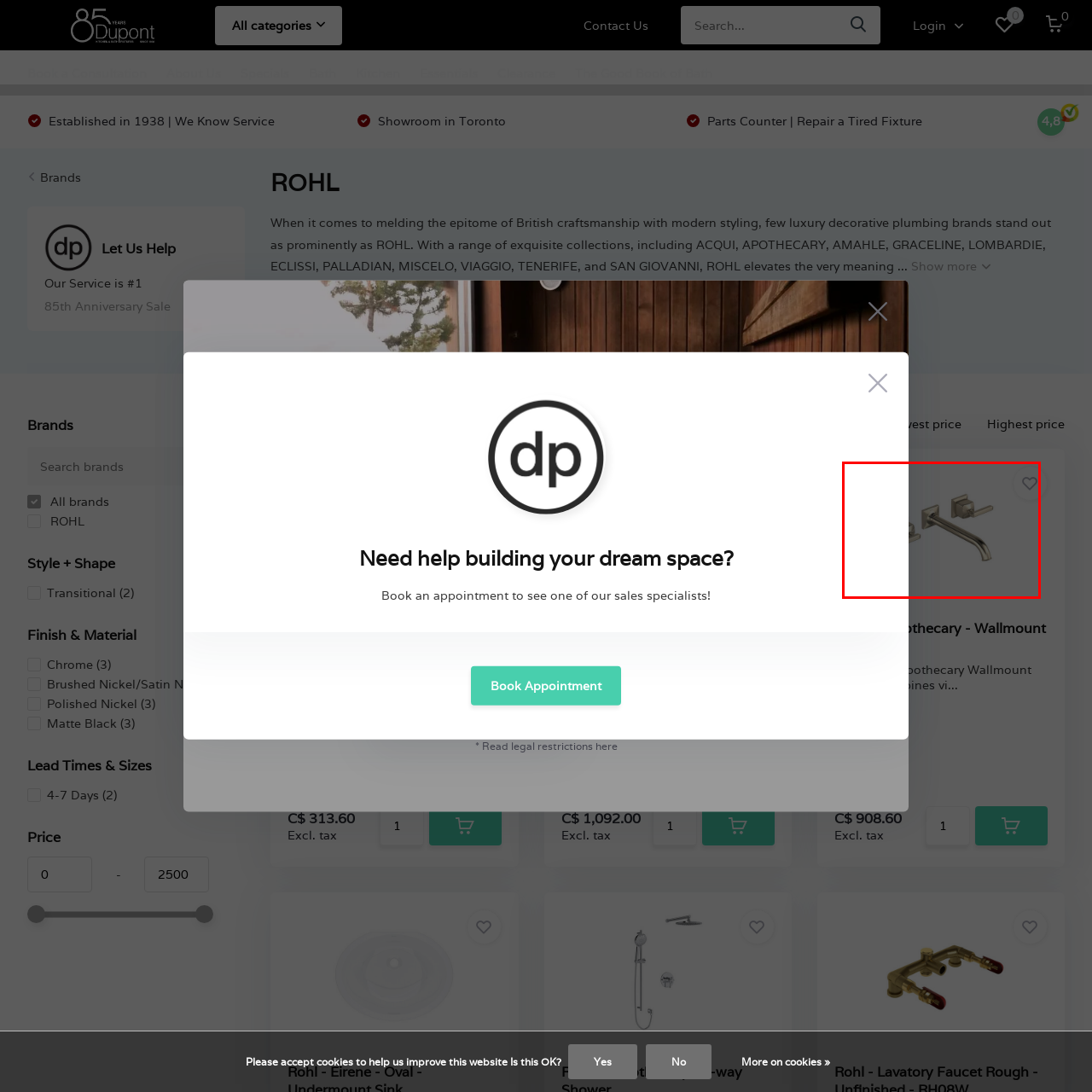Analyze the image surrounded by the red outline and answer the ensuing question with as much detail as possible based on the image:
Is the faucet mounted on the wall?

The caption states that the faucet is 'mounted on the wall', indicating that it is wall-mounted rather than being installed on a countertop or sink.